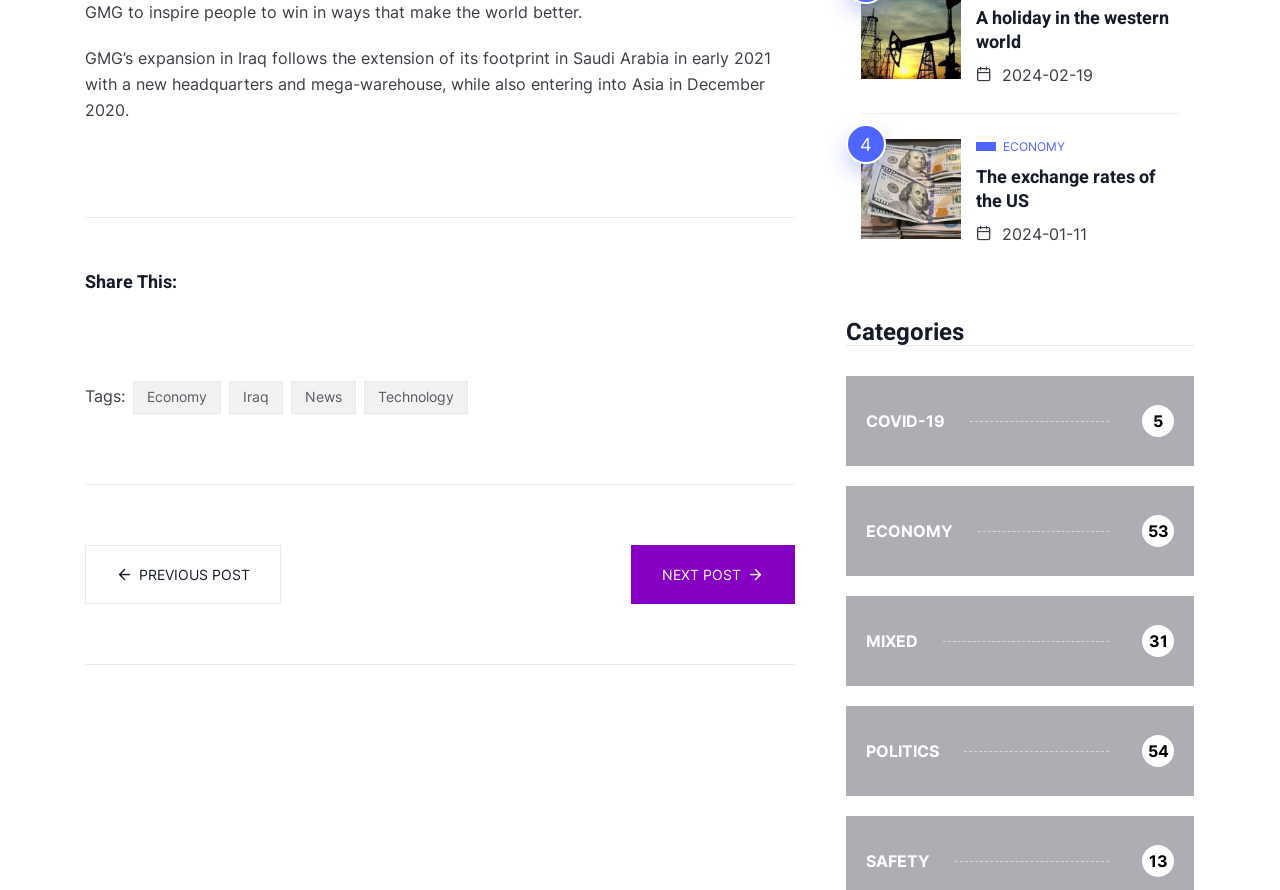Give the bounding box coordinates for the element described as: "0 Share LinkedIn".

[0.155, 0.174, 0.198, 0.214]